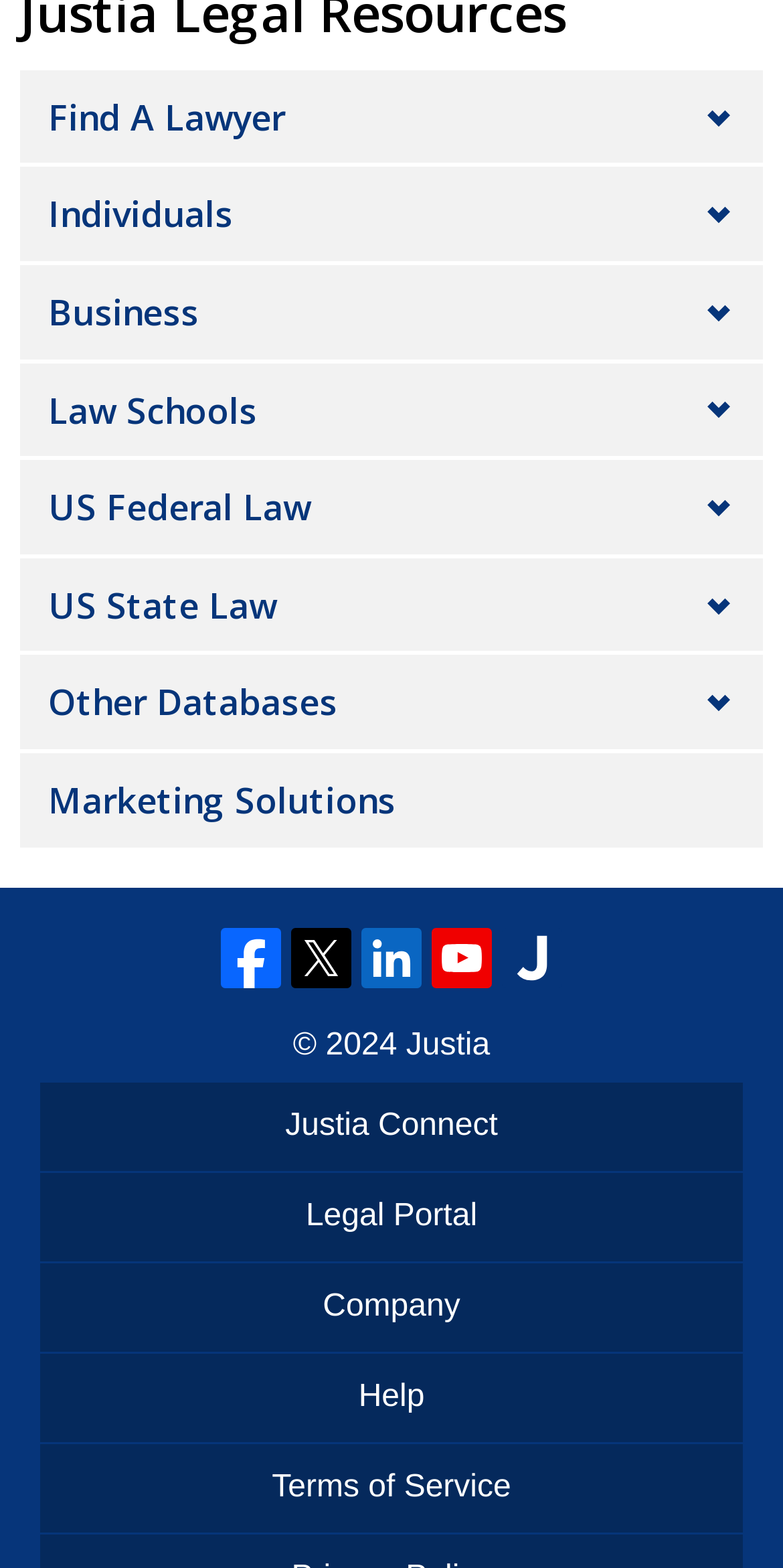Please find the bounding box coordinates of the element that you should click to achieve the following instruction: "Follow on Facebook". The coordinates should be presented as four float numbers between 0 and 1: [left, top, right, bottom].

[0.282, 0.591, 0.359, 0.63]